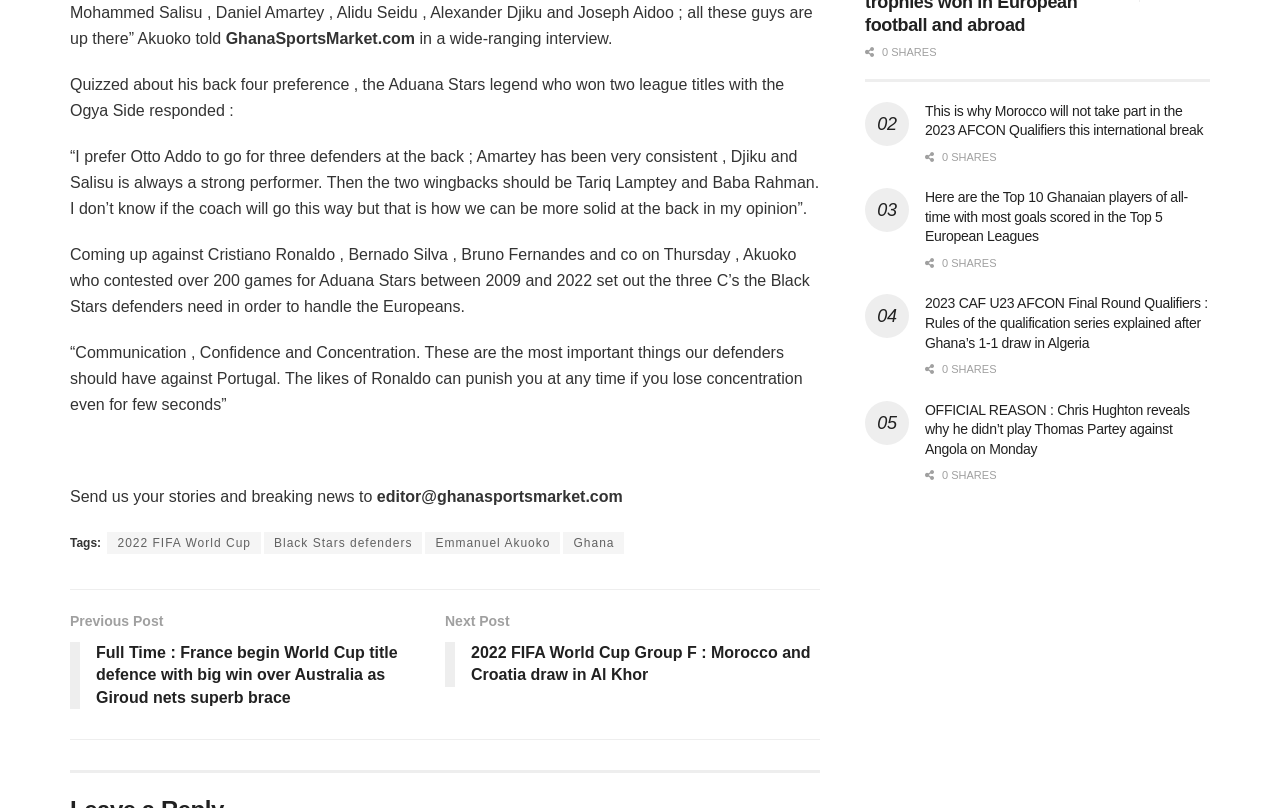Please determine the bounding box coordinates of the section I need to click to accomplish this instruction: "Read the article about Morocco's decision on the 2023 AFCON Qualifiers".

[0.723, 0.127, 0.94, 0.171]